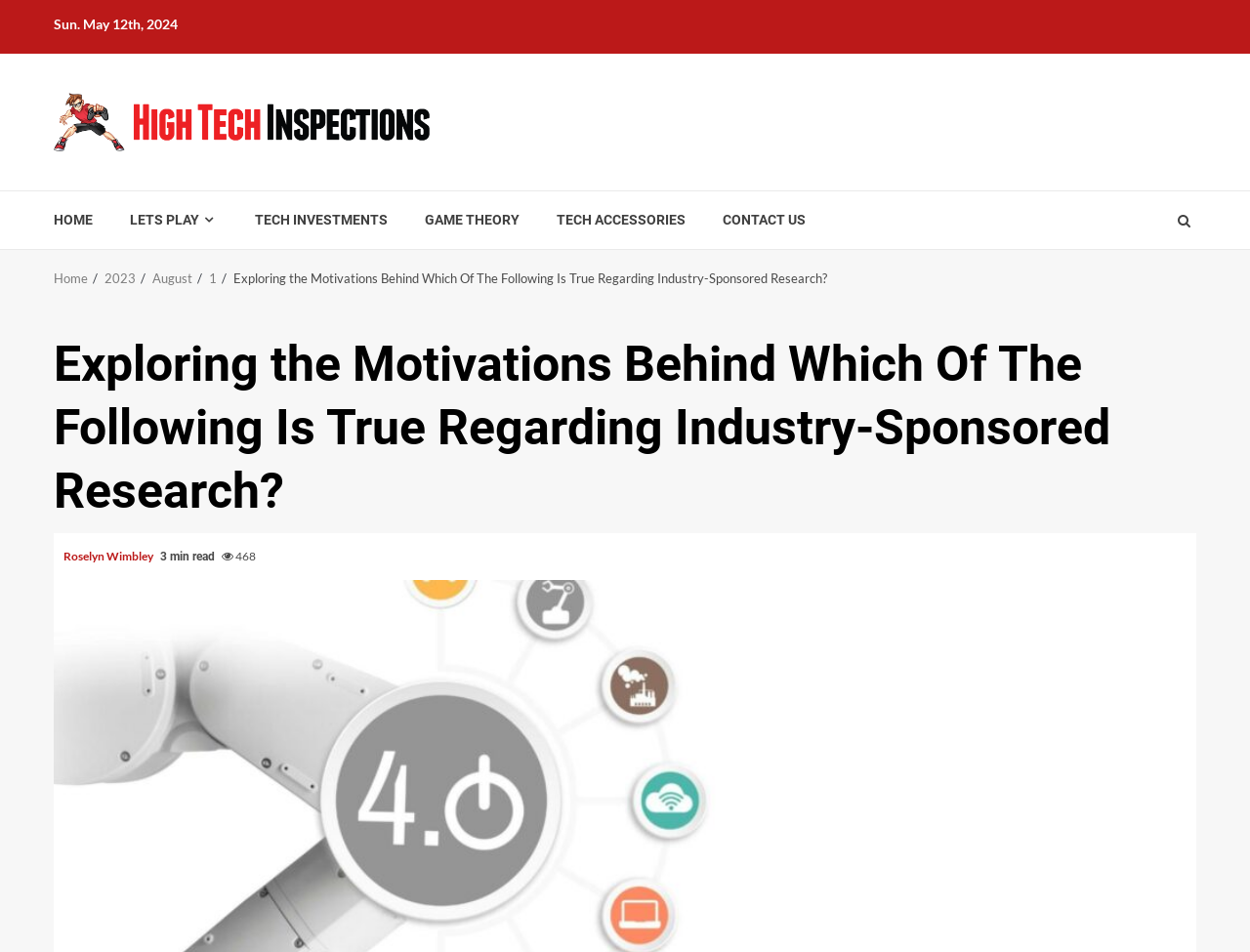Identify the bounding box coordinates necessary to click and complete the given instruction: "go to home page".

[0.043, 0.222, 0.074, 0.241]